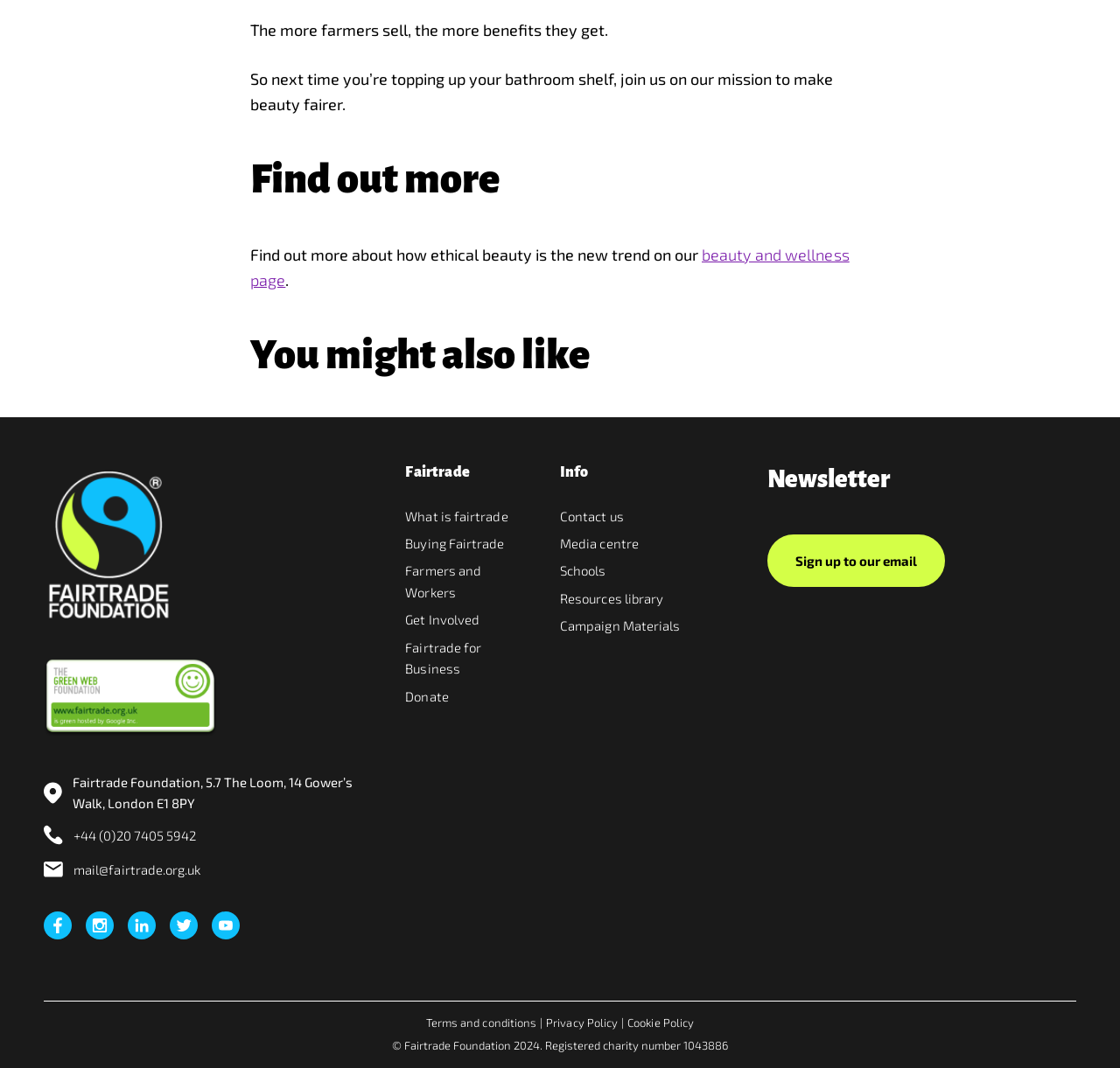Analyze the image and give a detailed response to the question:
What is the phone number of Fairtrade Foundation?

The phone number of Fairtrade Foundation can be found at the bottom of the webpage, where it is stated '+44 (0)20 7405 5942'.